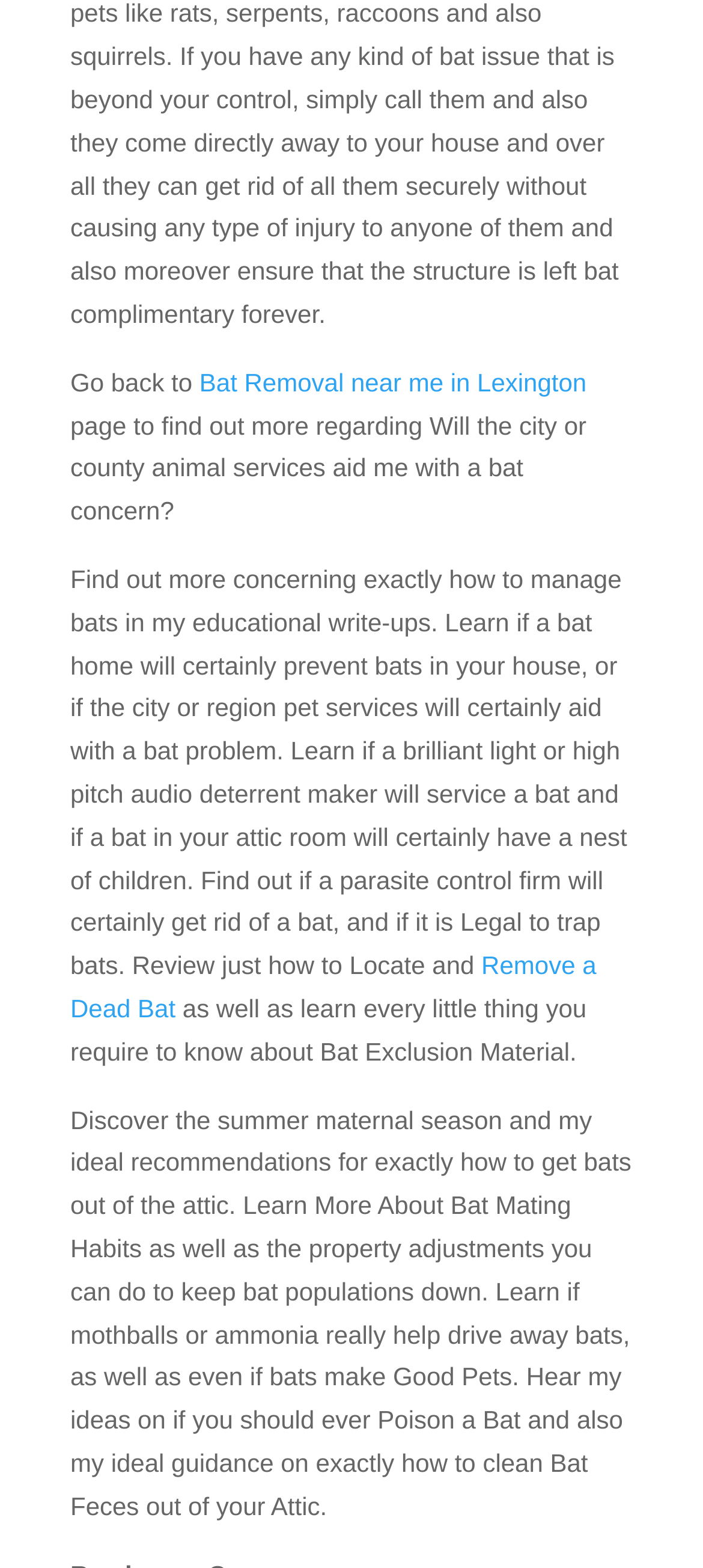Refer to the image and answer the question with as much detail as possible: What is the purpose of the link 'Remove a Dead Bat'?

The link 'Remove a Dead Bat' is likely intended to provide information or guidance on how to remove a dead bat from one's home or property, as it is mentioned in the context of learning about bat exclusion and management.